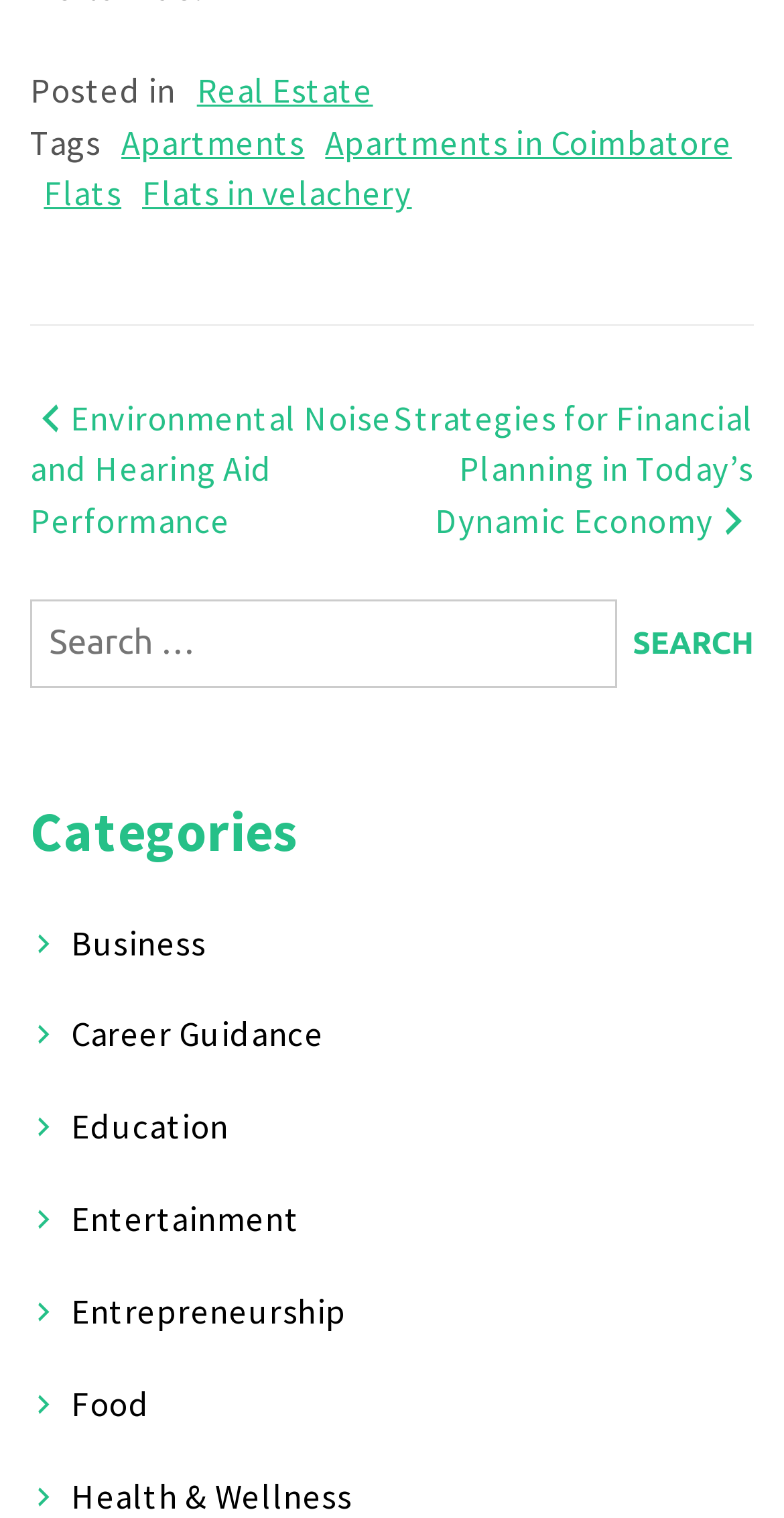Answer the question in a single word or phrase:
How many categories are listed?

9